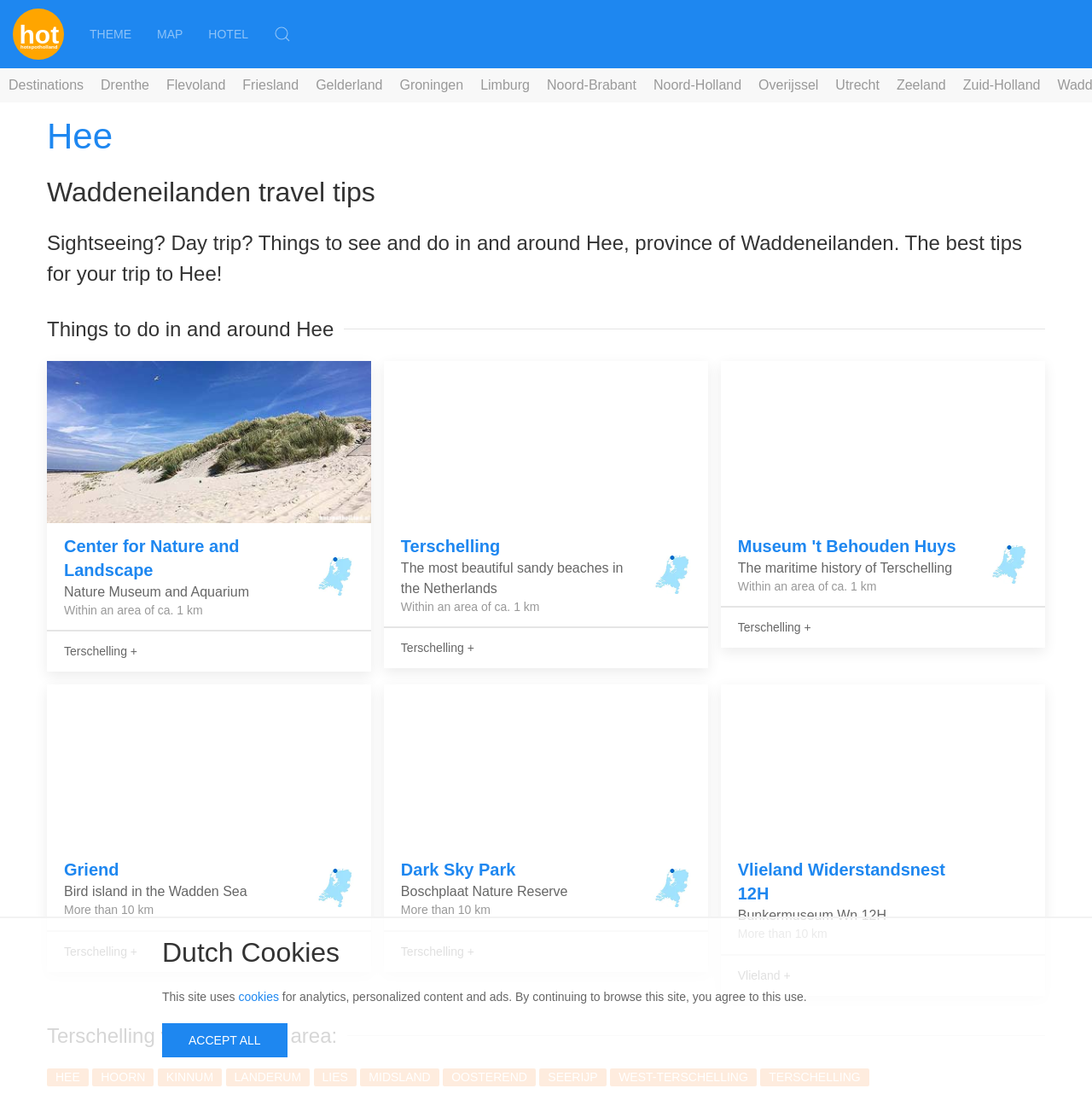Find the bounding box coordinates of the element I should click to carry out the following instruction: "visit the 'Center for Nature and Landscape'".

[0.031, 0.328, 0.34, 0.611]